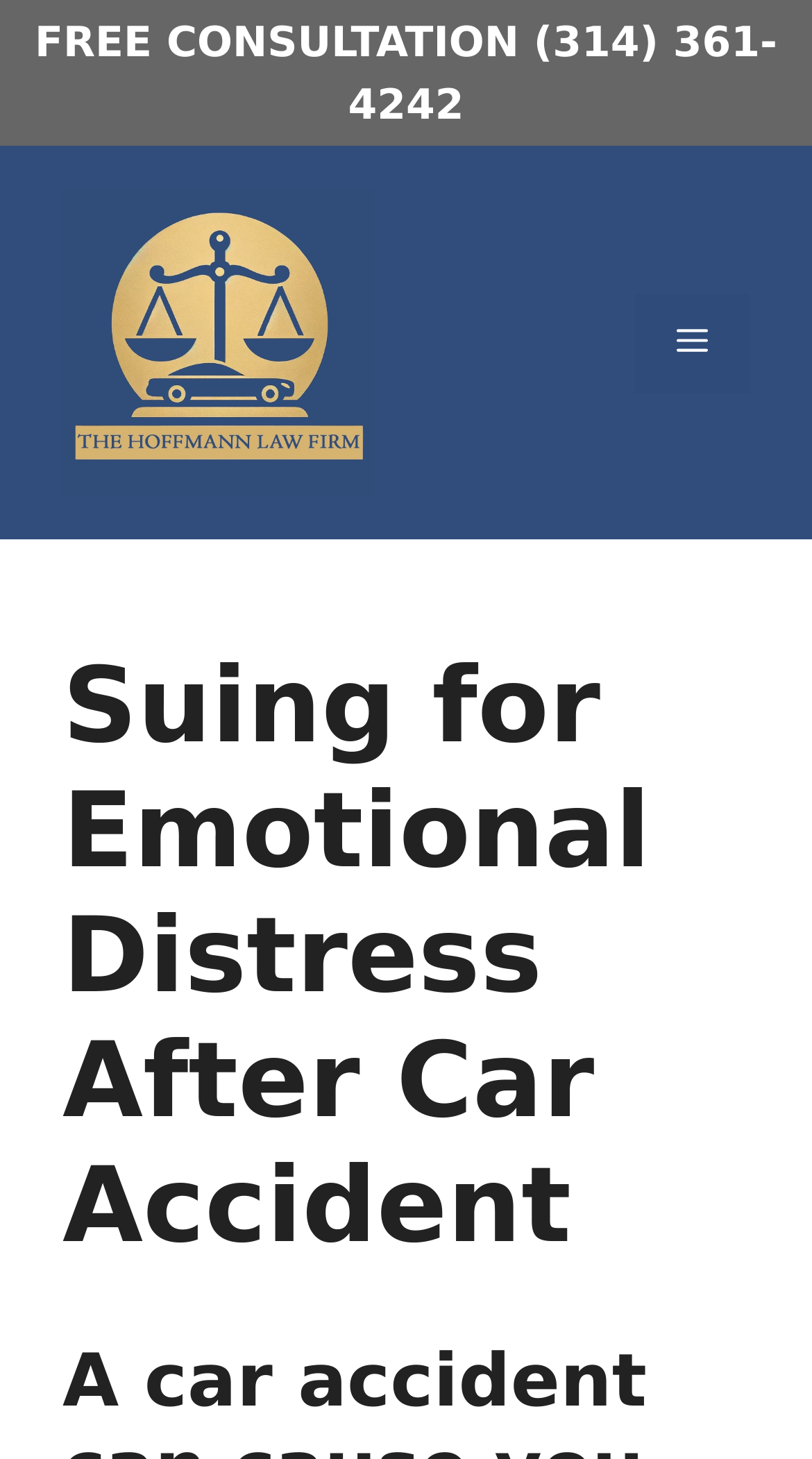Provide the bounding box coordinates of the HTML element this sentence describes: "FREE CONSULTATION (314) 361-4242". The bounding box coordinates consist of four float numbers between 0 and 1, i.e., [left, top, right, bottom].

[0.0, 0.0, 1.0, 0.1]